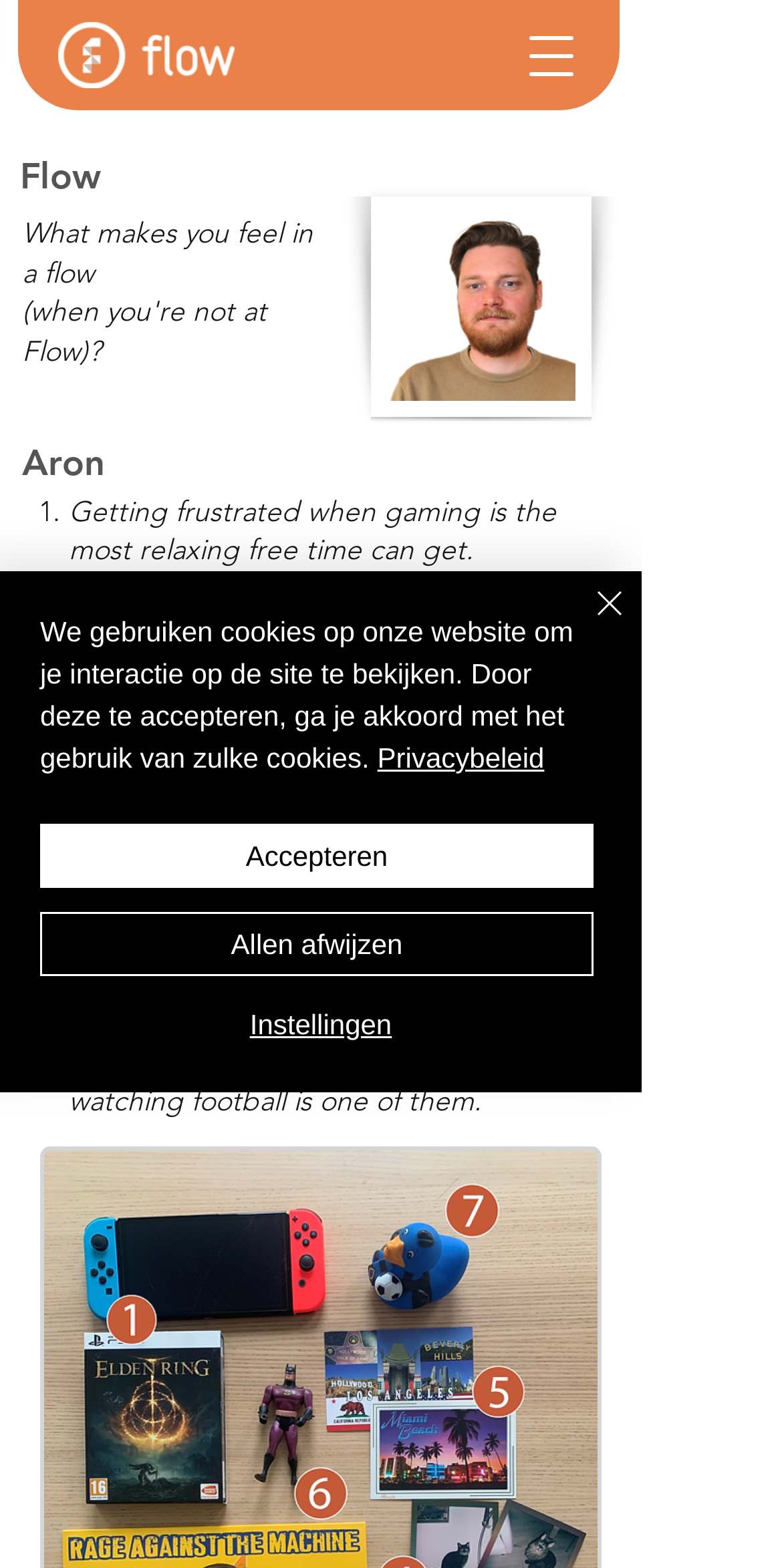How many buttons are there on the webpage?
Please answer the question as detailed as possible.

The webpage has buttons 'Open navigation menu', 'Snelle acties', 'Accepteren', 'Allen afwijzen', 'Instellingen', and 'Sluiten'. Therefore, there are 6 buttons on the webpage.